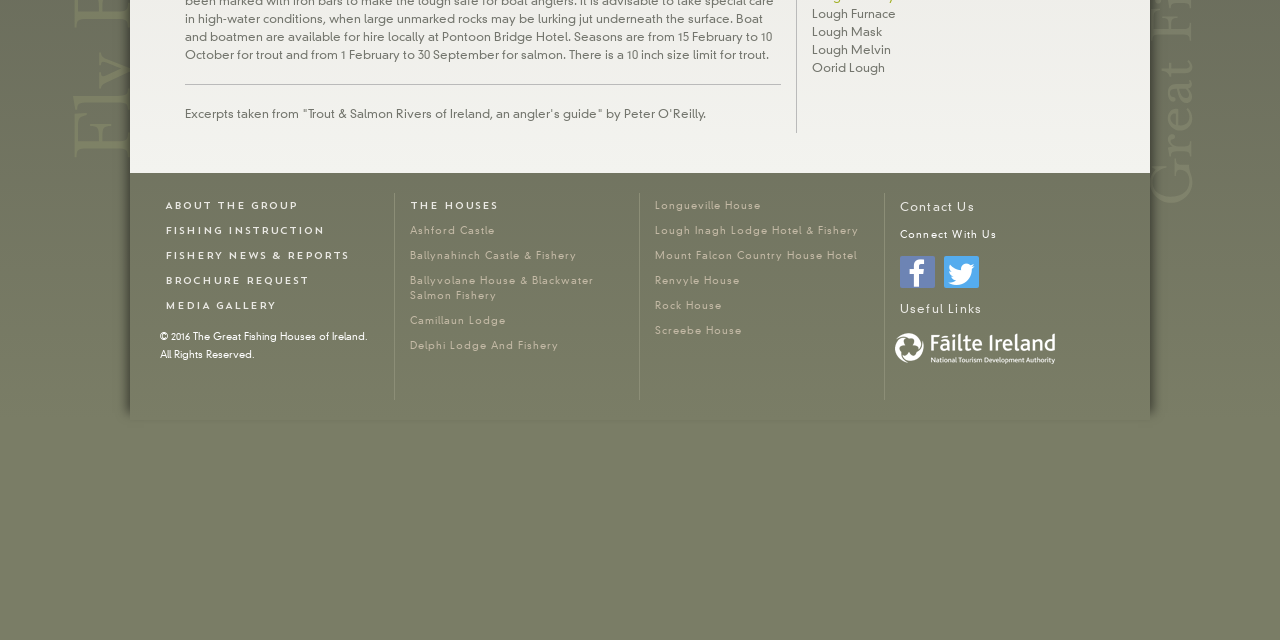Find the bounding box coordinates for the HTML element described in this sentence: "Mount Falcon Country House Hotel". Provide the coordinates as four float numbers between 0 and 1, in the format [left, top, right, bottom].

[0.512, 0.389, 0.669, 0.41]